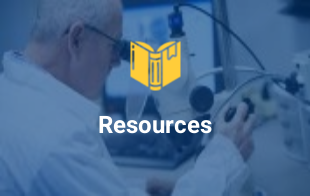Refer to the image and answer the question with as much detail as possible: What is the purpose of the resources?

The caption explains that the resources are designed to support users in their exploration or understanding of related topics, likely in the field of engineering or technical applications.